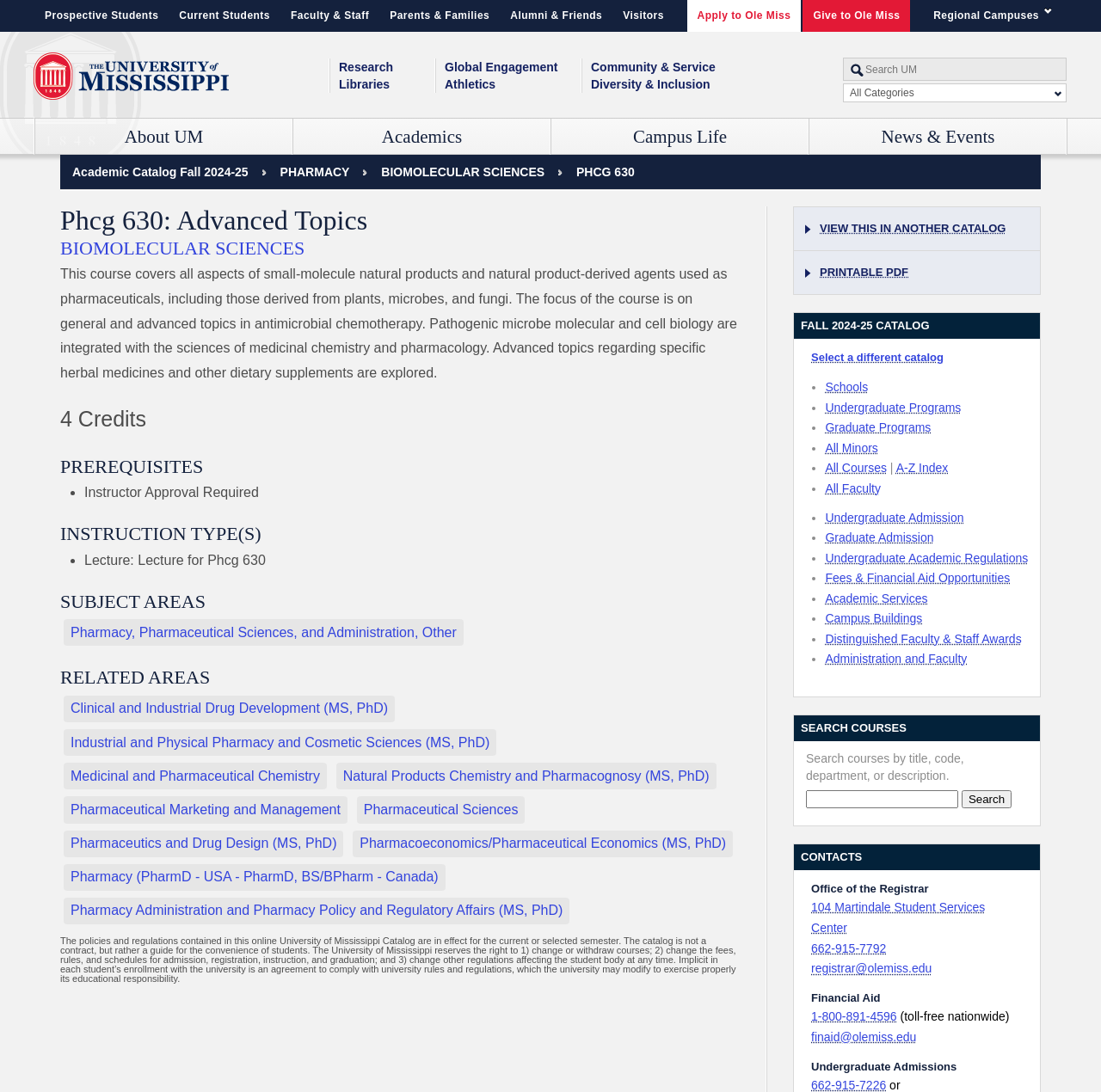Please provide a comprehensive response to the question below by analyzing the image: 
What is the purpose of the 'Apply to Ole Miss' link?

I inferred the answer by considering the context of the link, which is likely to be related to the university's admission process.